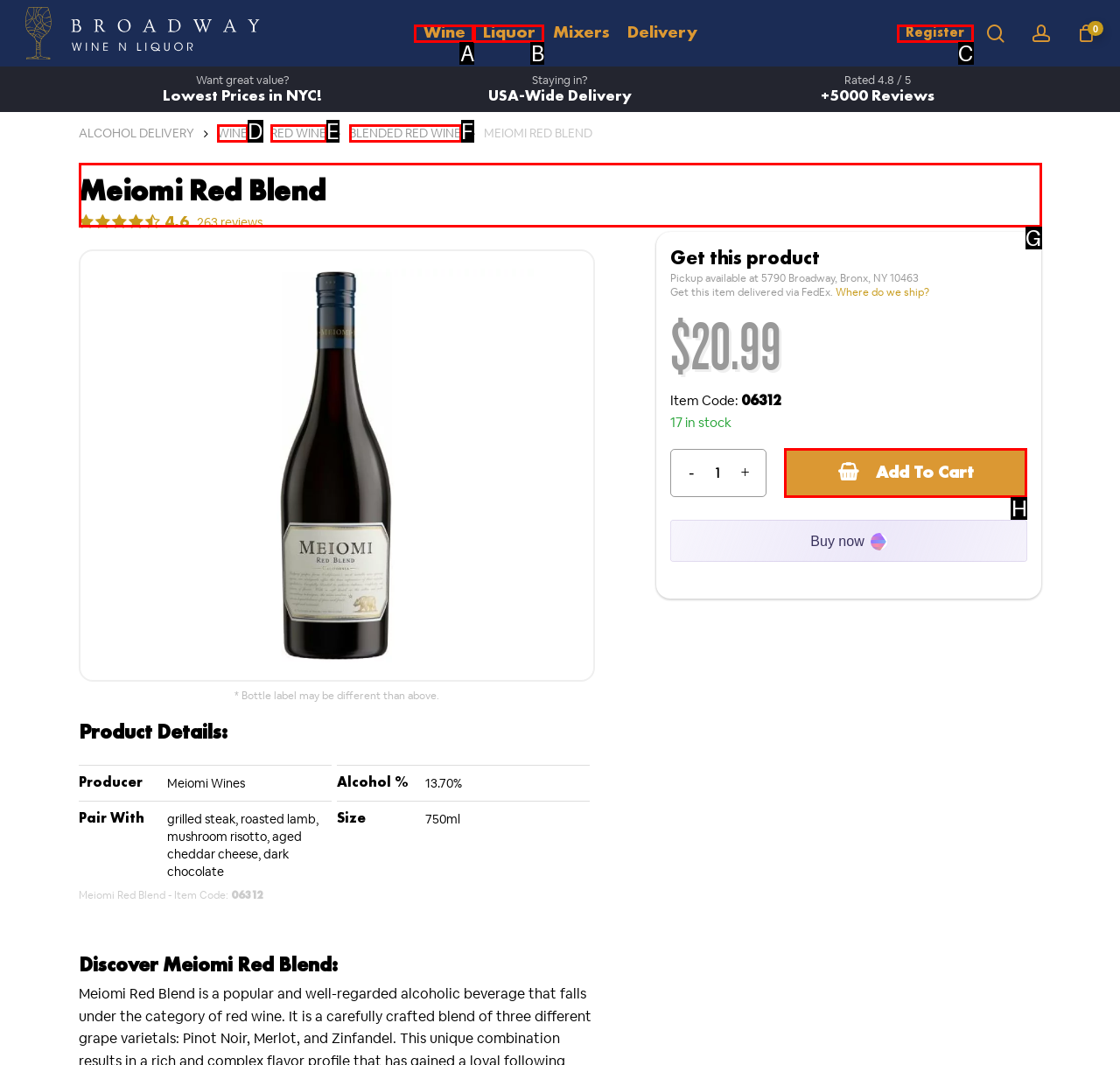Provide the letter of the HTML element that you need to click on to perform the task: Add Meiomi Red Blend to Cart.
Answer with the letter corresponding to the correct option.

H